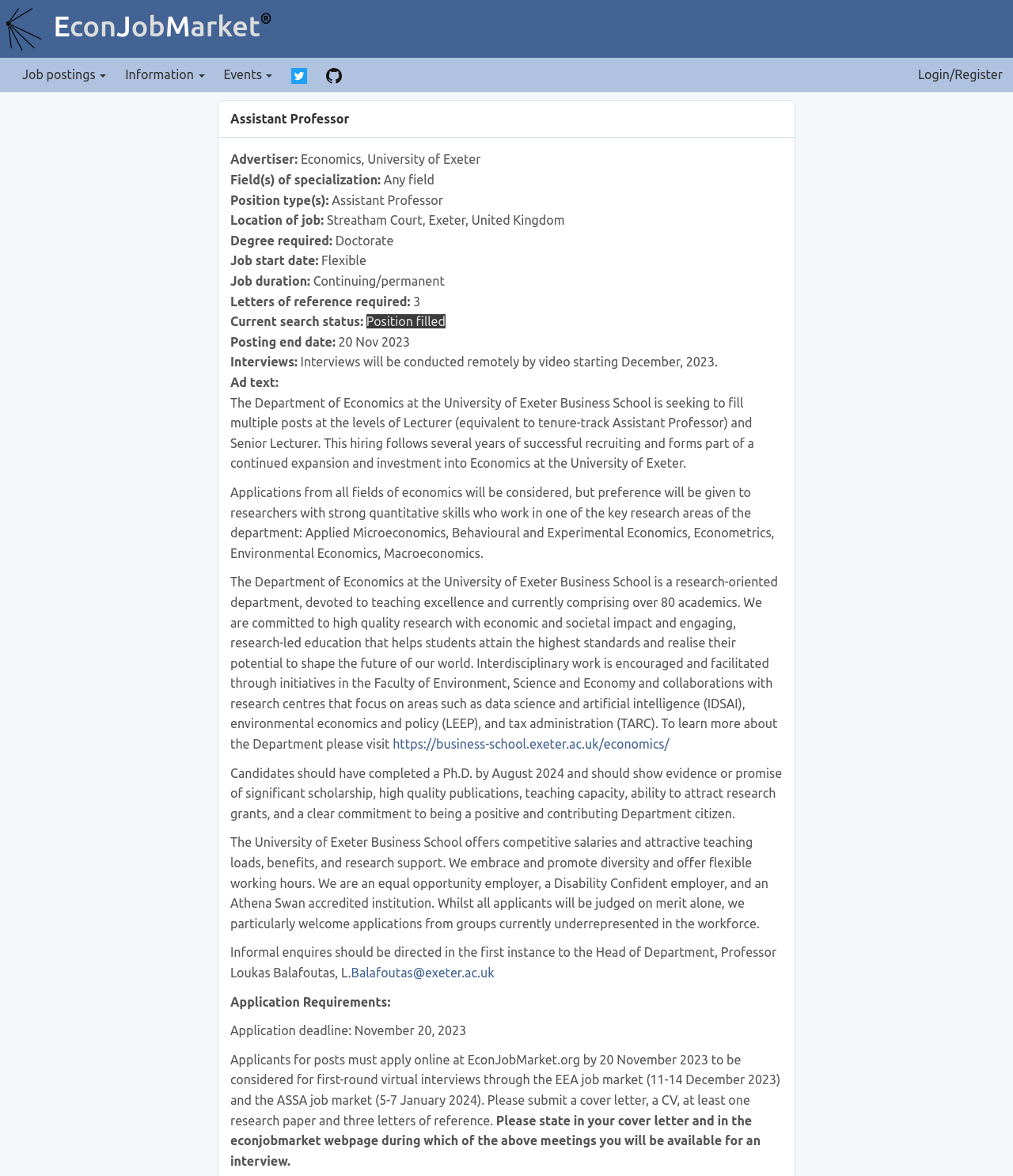Find the bounding box coordinates of the element's region that should be clicked in order to follow the given instruction: "Login or register". The coordinates should consist of four float numbers between 0 and 1, i.e., [left, top, right, bottom].

[0.897, 0.049, 0.999, 0.077]